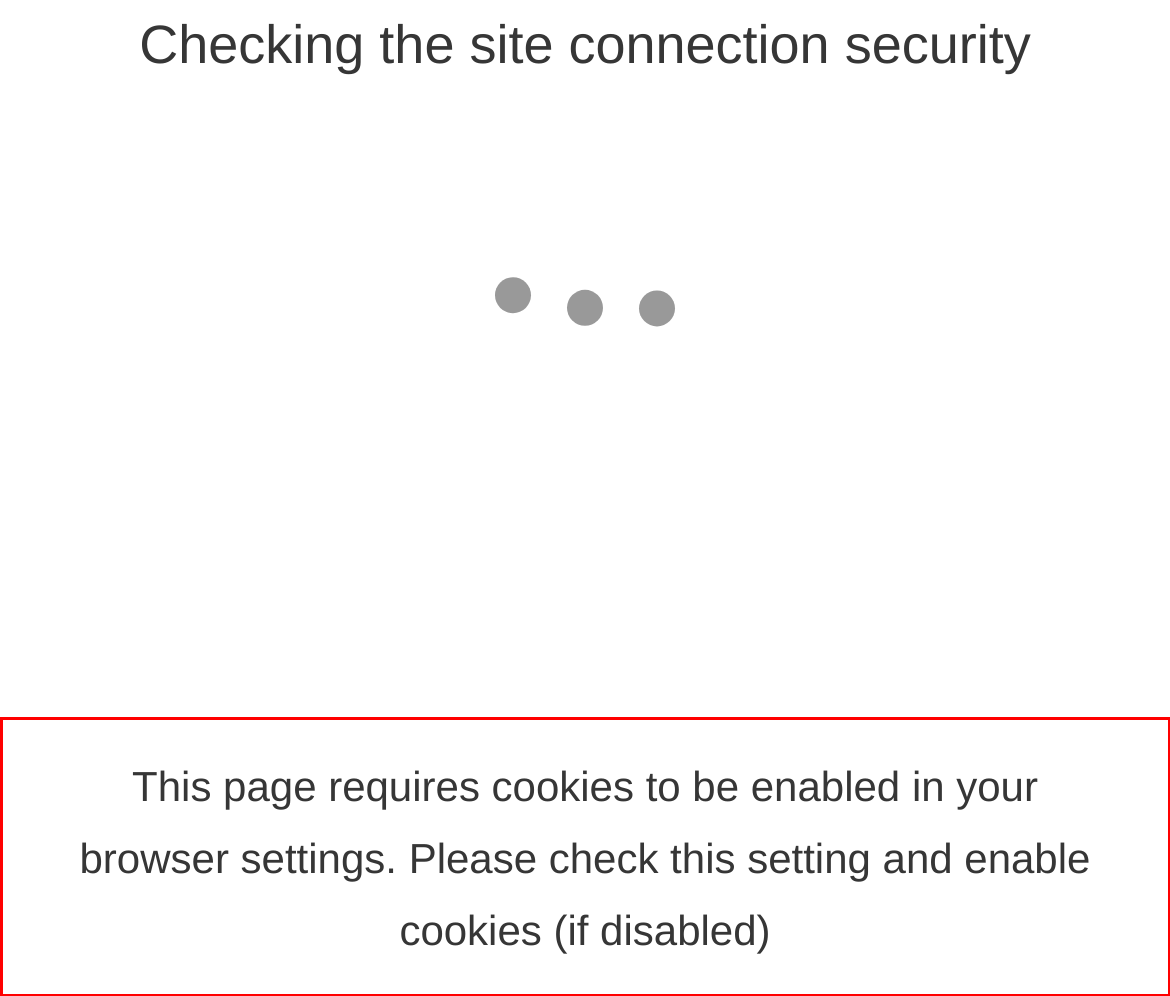In the given screenshot, locate the red bounding box and extract the text content from within it.

This page requires cookies to be enabled in your browser settings. Please check this setting and enable cookies (if disabled)